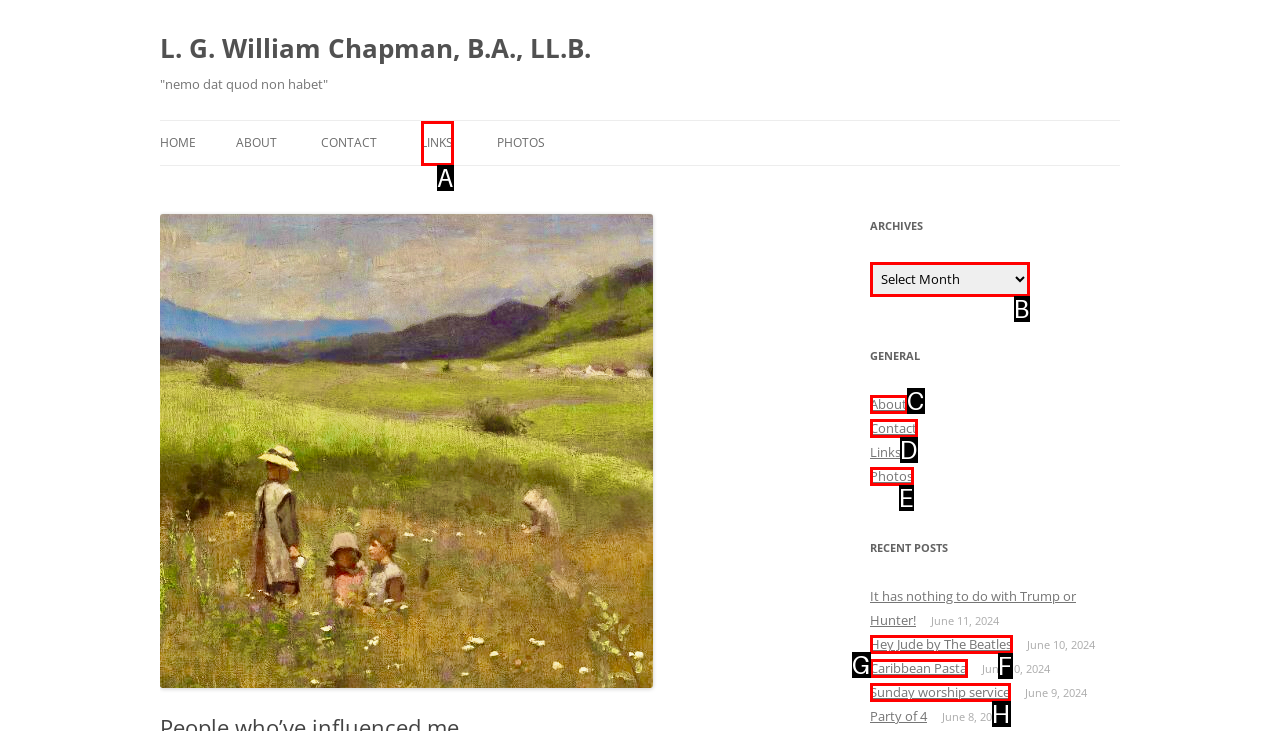Identify which lettered option to click to carry out the task: Check the recent post 'Hey Jude by The Beatles'. Provide the letter as your answer.

F